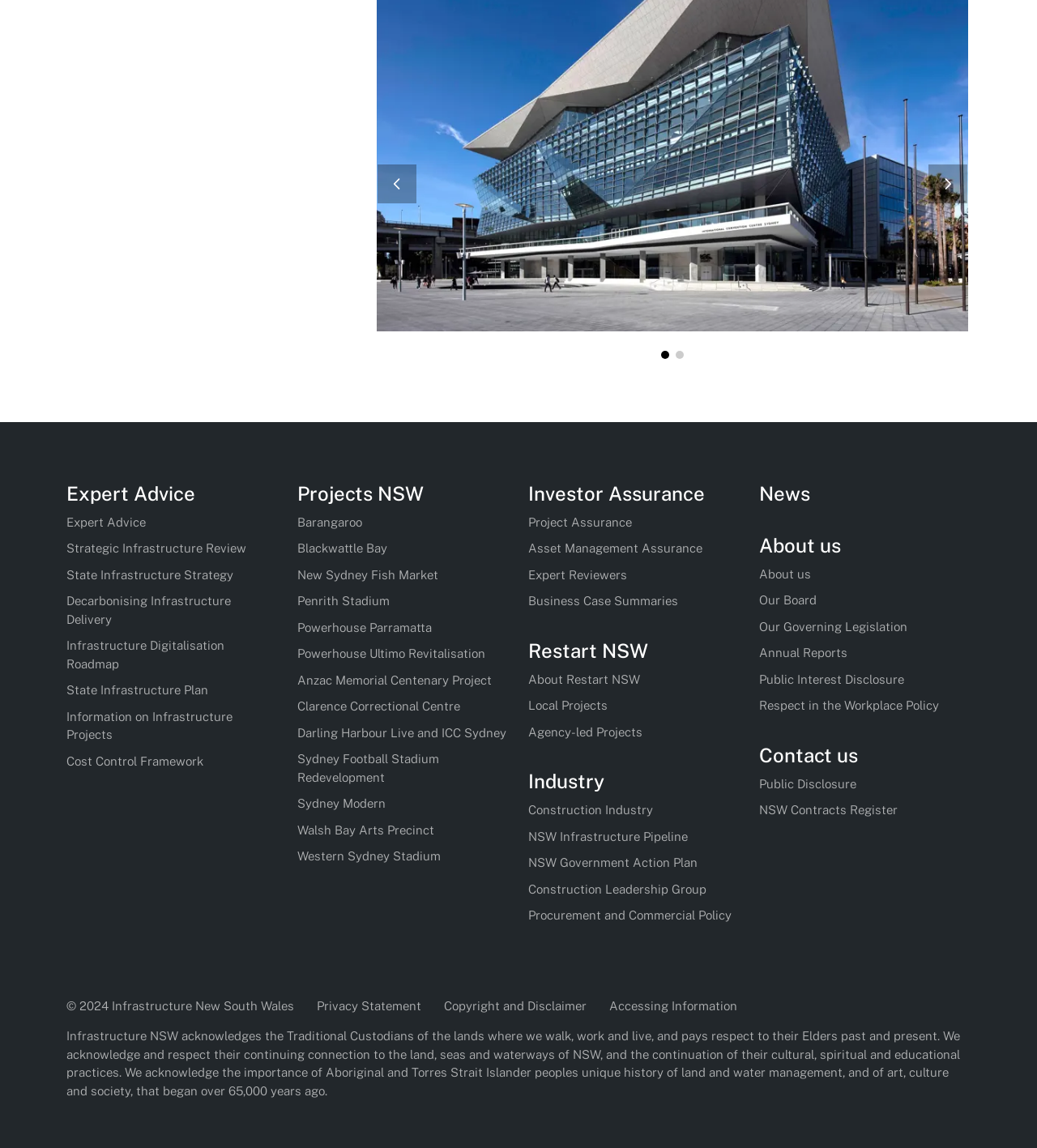Find the bounding box coordinates of the clickable area required to complete the following action: "View 'Infrastructure Projects'".

[0.064, 0.617, 0.268, 0.648]